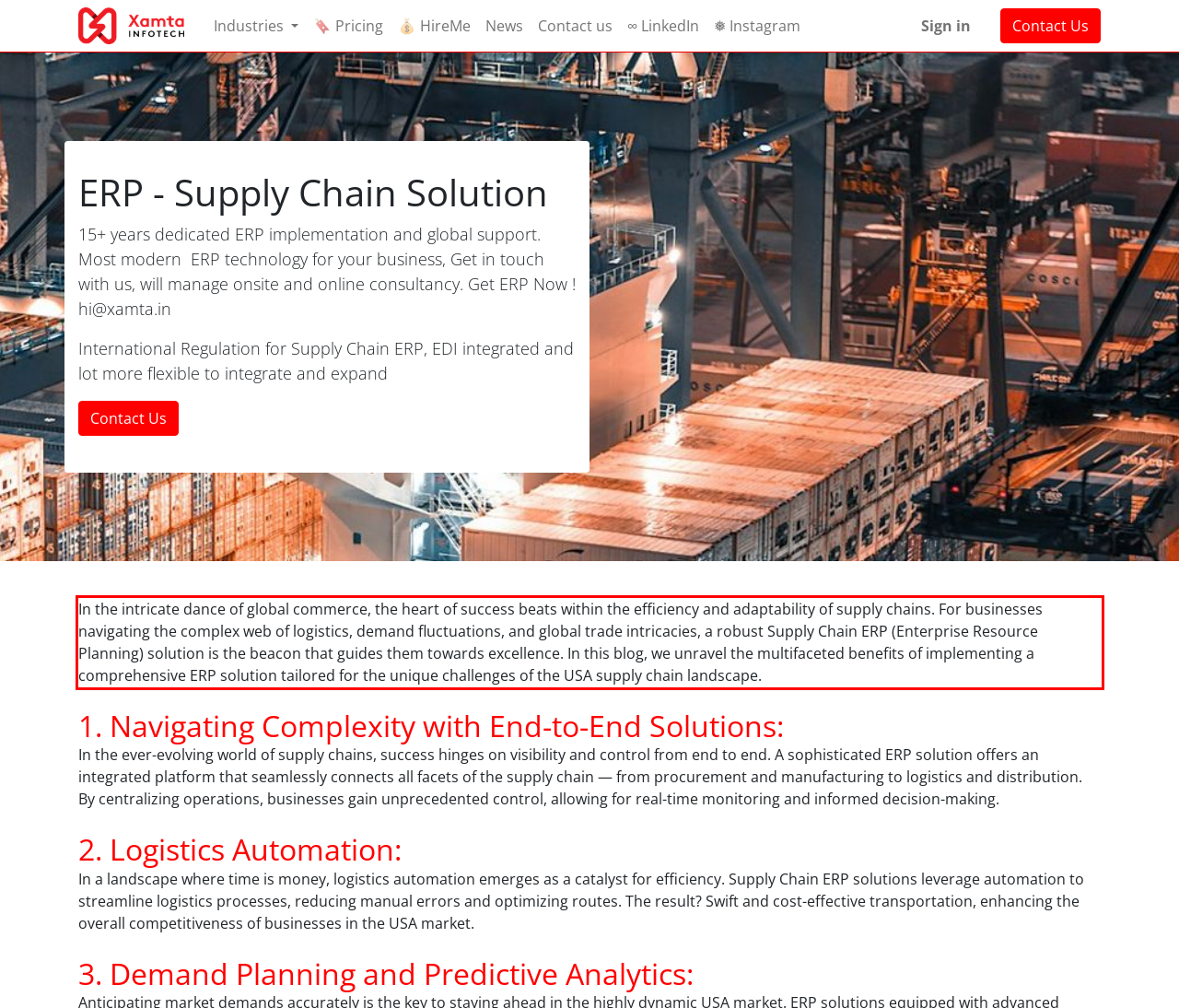Analyze the screenshot of the webpage that features a red bounding box and recognize the text content enclosed within this red bounding box.

In the intricate dance of global commerce, the heart of success beats within the efficiency and adaptability of supply chains. For businesses navigating the complex web of logistics, demand fluctuations, and global trade intricacies, a robust Supply Chain ERP (Enterprise Resource Planning) solution is the beacon that guides them towards excellence. In this blog, we unravel the multifaceted benefits of implementing a comprehensive ERP solution tailored for the unique challenges of the USA supply chain landscape.